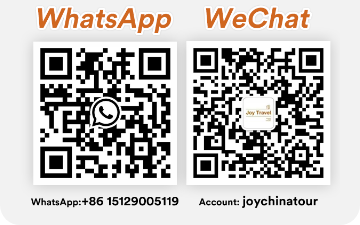Provide an in-depth description of all elements within the image.

The image displays QR codes for connecting via two popular messaging platforms: WhatsApp and WeChat. The WhatsApp QR code, accompanied by the number +86 15129005119, allows users to initiate contact through the app, which is widely used for international communication. The WeChat QR code, labeled with the account name "joychinatour," enables users to connect with a travel service or group on WeChat, a platform that combines messaging with social media and payment features, particularly popular in China. The vibrant text labels "WhatsApp" and "WeChat" serve as clear indicators for users looking to reach out via these platforms for inquiries or assistance related to travel services.